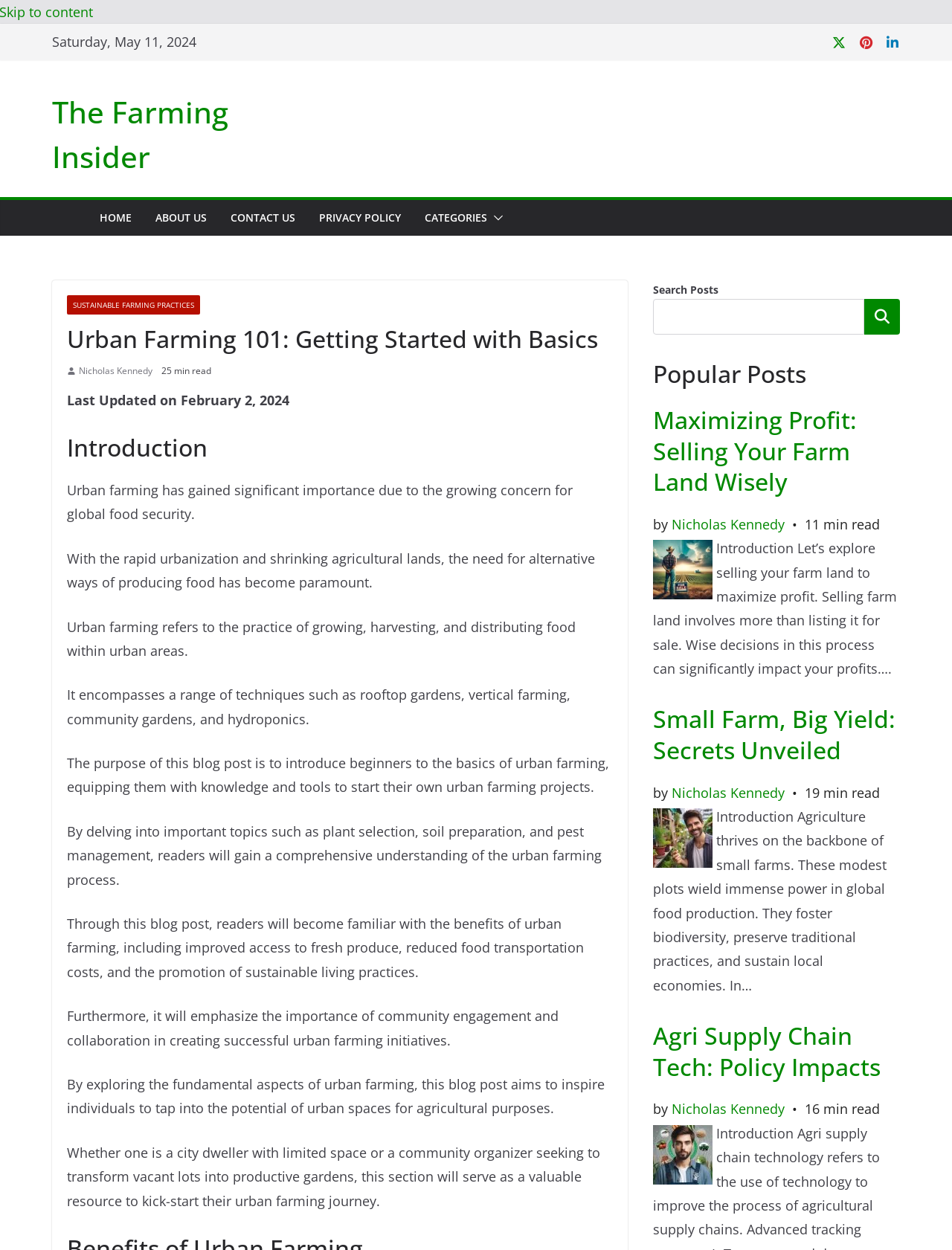Determine the main heading text of the webpage.

Urban Farming 101: Getting Started with Basics